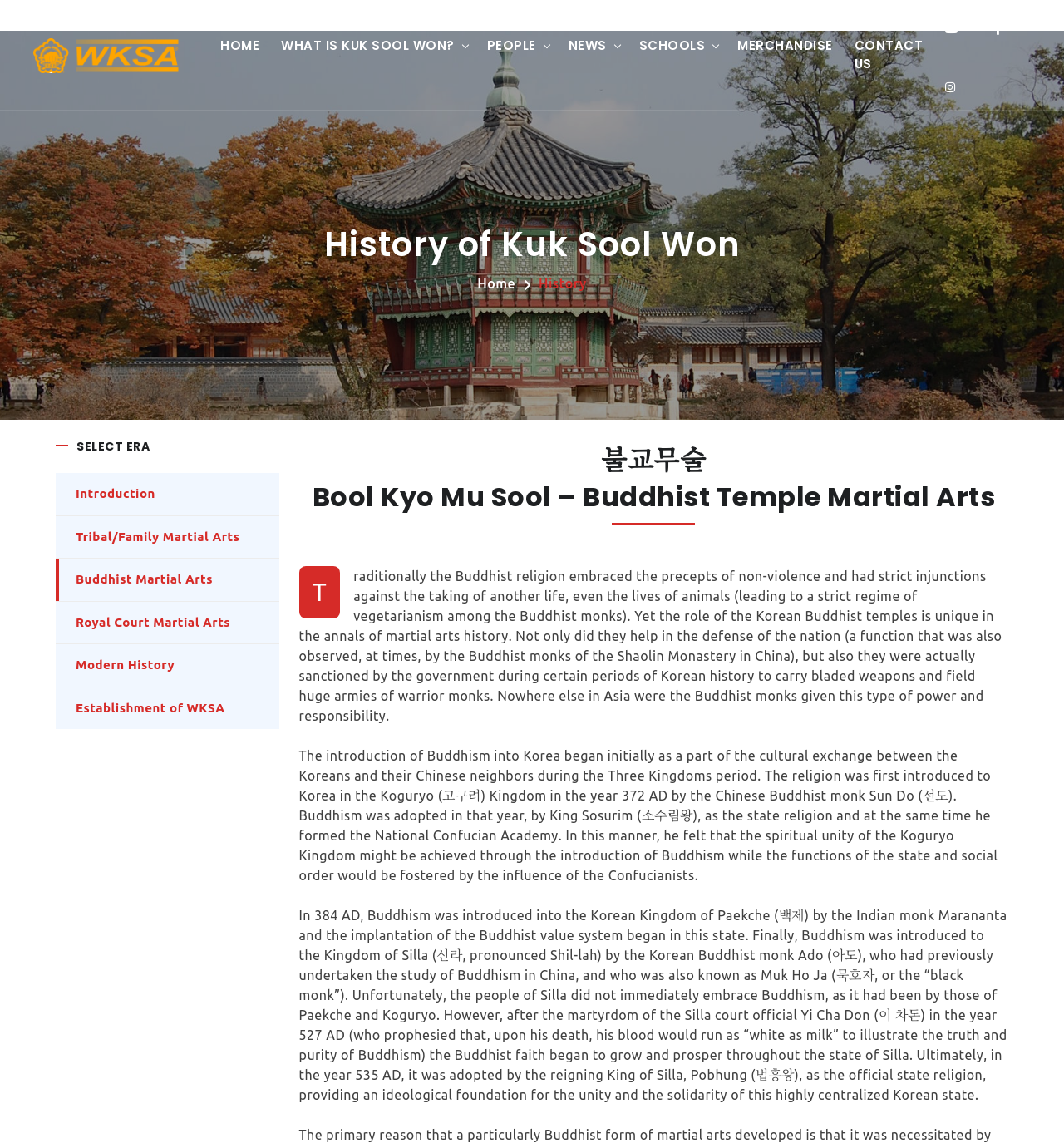Determine the bounding box coordinates for the UI element matching this description: "CONTACT US".

[0.797, 0.016, 0.874, 0.08]